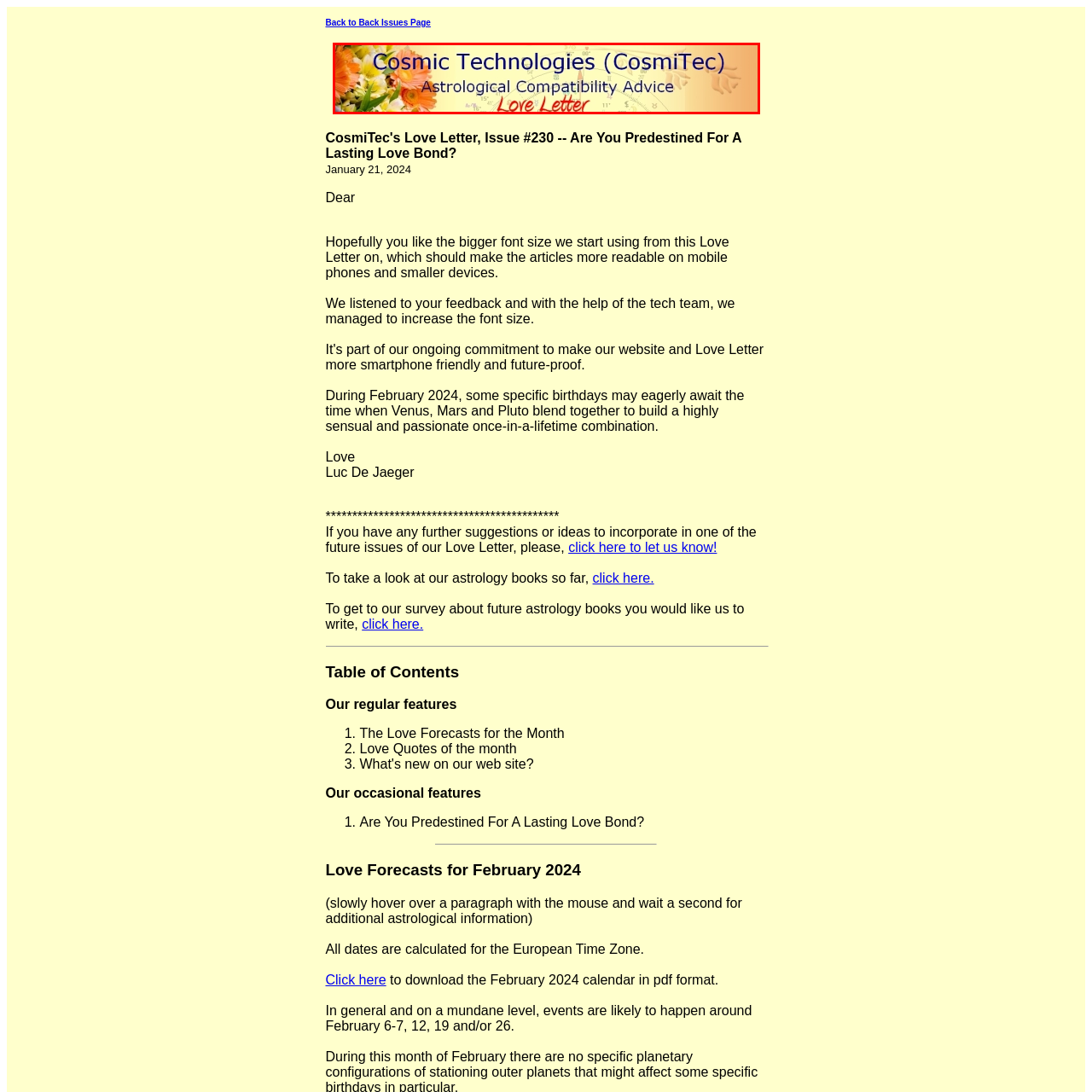What is the background of the banner?
Look at the image framed by the red bounding box and provide an in-depth response.

The background of the banner is adorned with soft pastel colors and floral elements, which creates a sense of warmth and intrigue, embodying the blend of technology and romance that CosmiTec promotes.